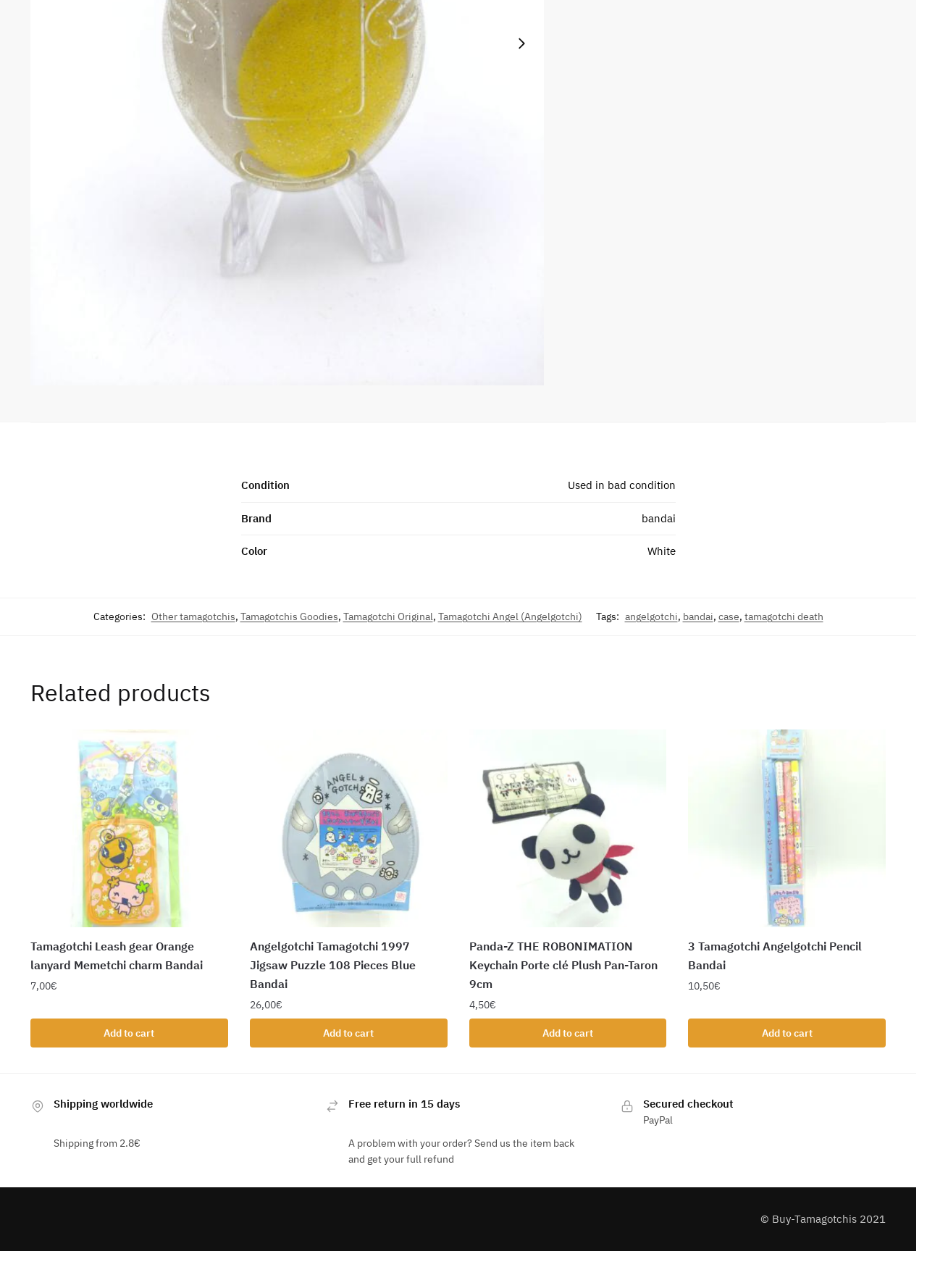Determine the bounding box of the UI component based on this description: "Tamagotchi Original". The bounding box coordinates should be four float values between 0 and 1, i.e., [left, top, right, bottom].

[0.37, 0.502, 0.467, 0.512]